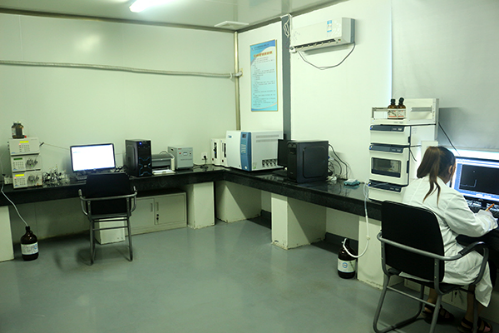Present an elaborate depiction of the scene captured in the image.

The image depicts a modern laboratory environment, specifically designed for analytical and research purposes. In the foreground, a researcher is seated at a desk, attentively working on a computer, wearing a white lab coat which signifies a professional setting. The workspace is equipped with various pieces of technological equipment, including multiple computers and analytical instruments arranged along the counter.

To the left, there is a desk with an additional monitor and other laboratory apparatus, indicating a collaborative or multi-stage analysis process. The wall features an informative poster, likely offering guidelines or protocols relevant to the research being conducted. The laboratory space is well-lit, suggesting a focus on clarity and efficiency, while the gray floor and white walls maintain a clean and sterile environment, typical for scientific work.

This setting may be a part of Shandong Jiulong Hisince Pharmaceutical Co., Ltd., which is known for its dedication to research and development in the pharmaceutical sector, as indicated by previous references to the company’s collaborative efforts with educational institutions and focus on innovation.